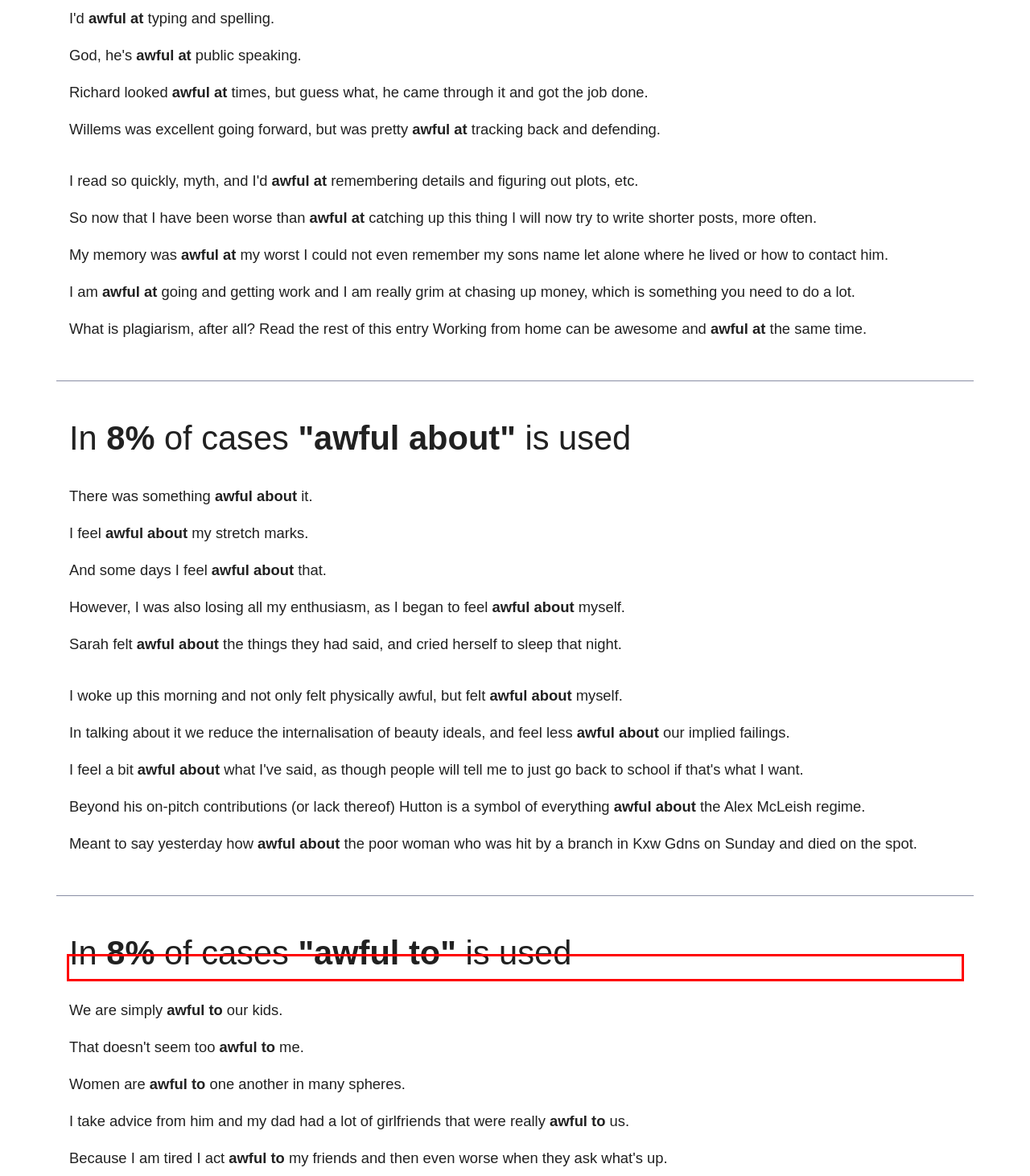Locate the red bounding box in the provided webpage screenshot and use OCR to determine the text content inside it.

I am awful at going and getting work and I am really grim at chasing up money, which is something you need to do a lot.